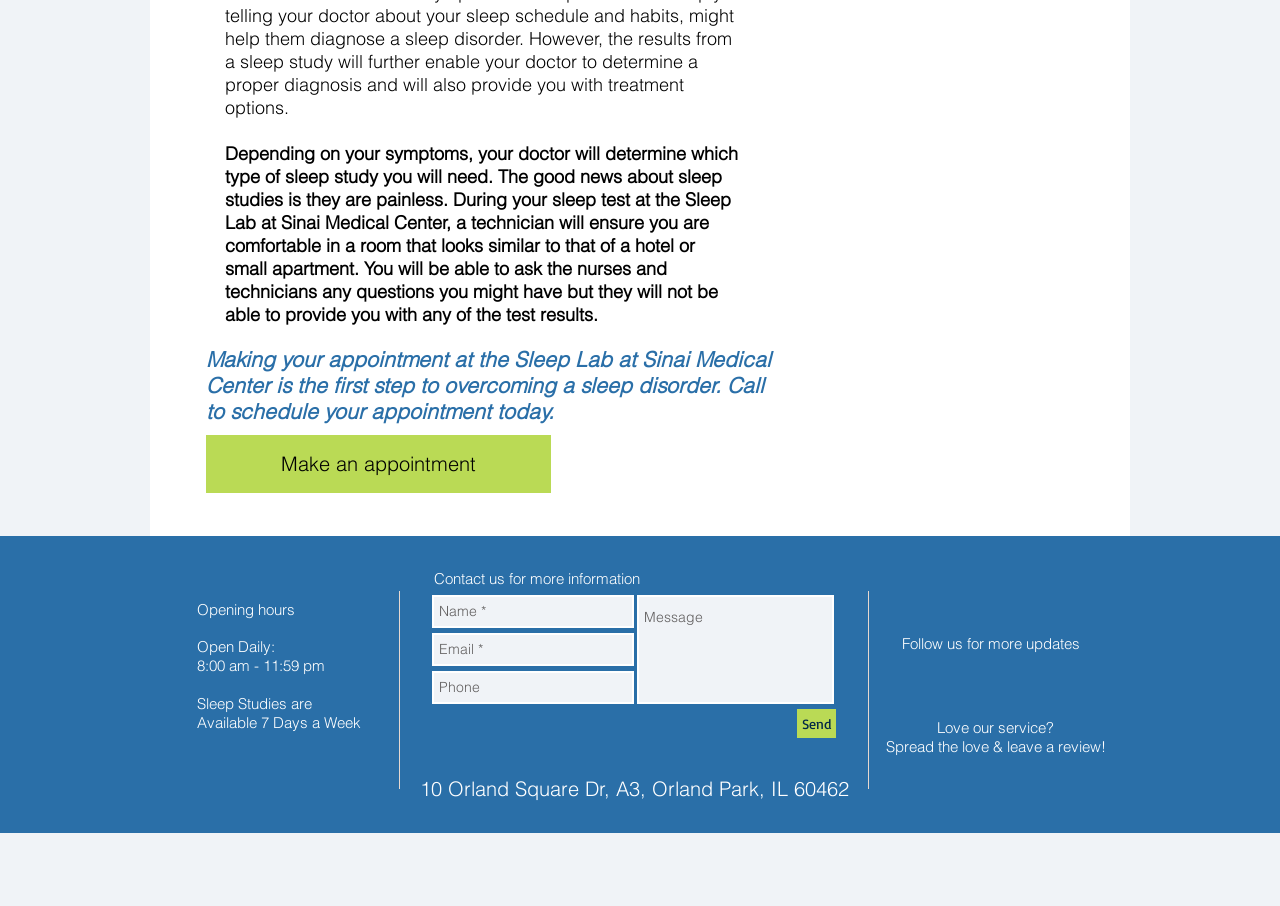Can you determine the bounding box coordinates of the area that needs to be clicked to fulfill the following instruction: "Contact us for more information"?

[0.339, 0.628, 0.5, 0.649]